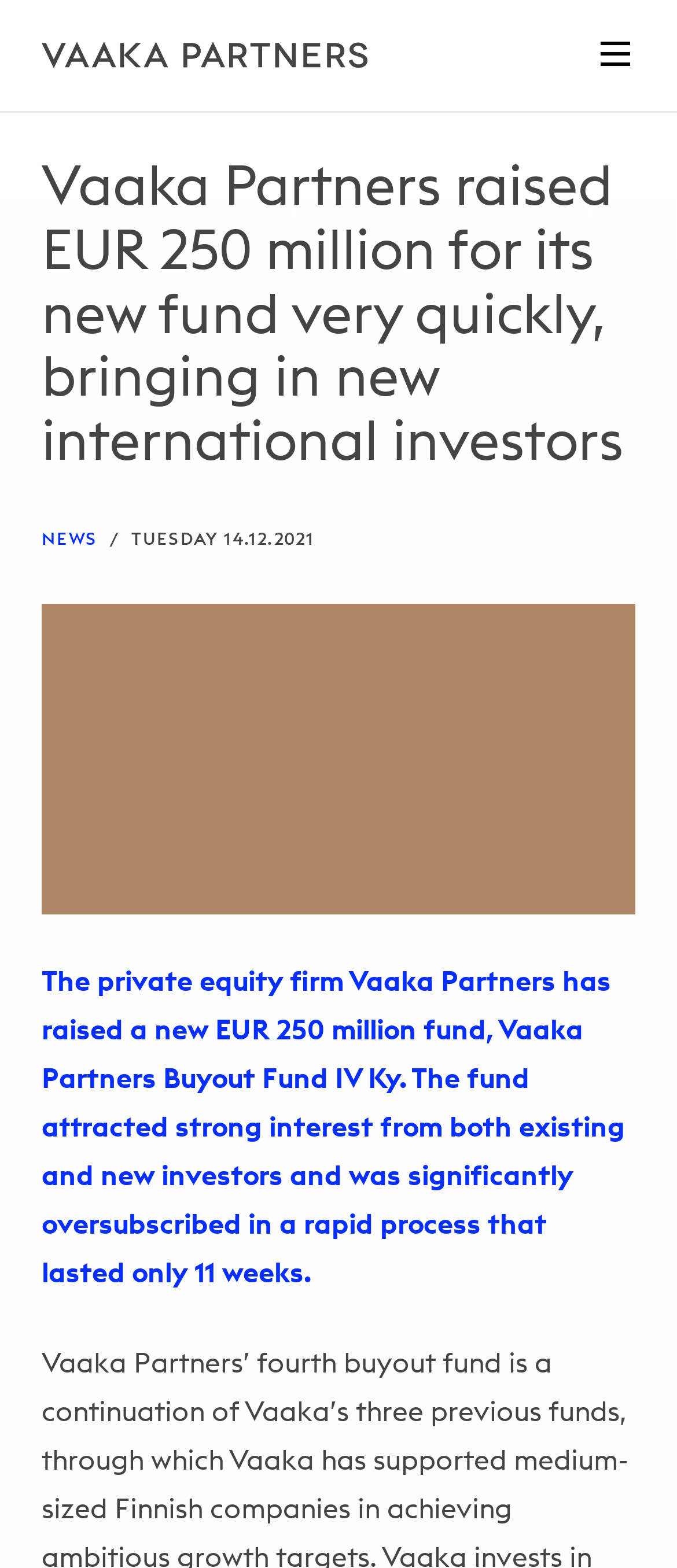What is the amount of the new fund?
Give a single word or phrase answer based on the content of the image.

EUR 250 million